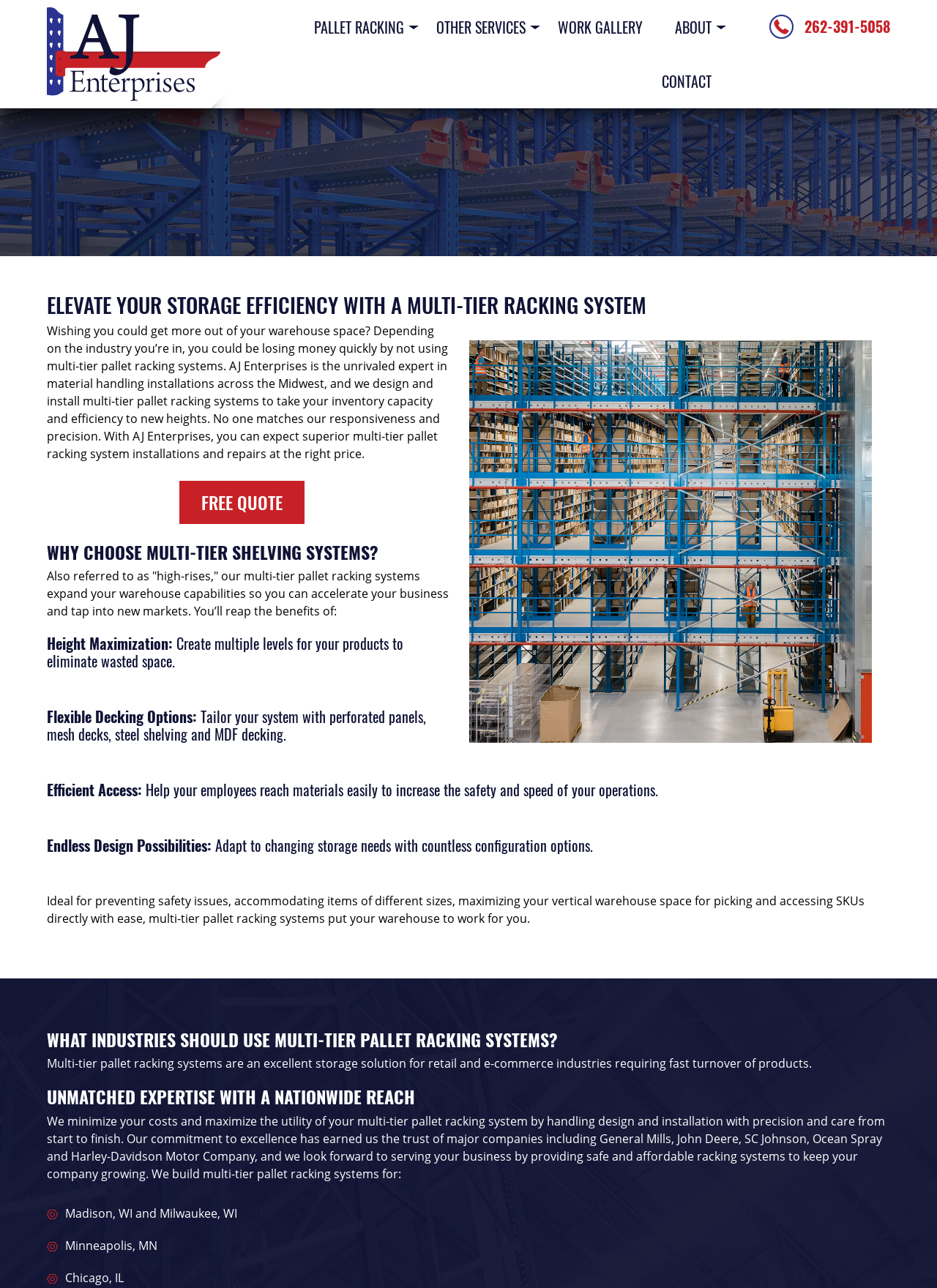Identify the bounding box for the UI element described as: "Palletizer Installation". Ensure the coordinates are four float numbers between 0 and 1, formatted as [left, top, right, bottom].

[0.45, 0.107, 0.716, 0.128]